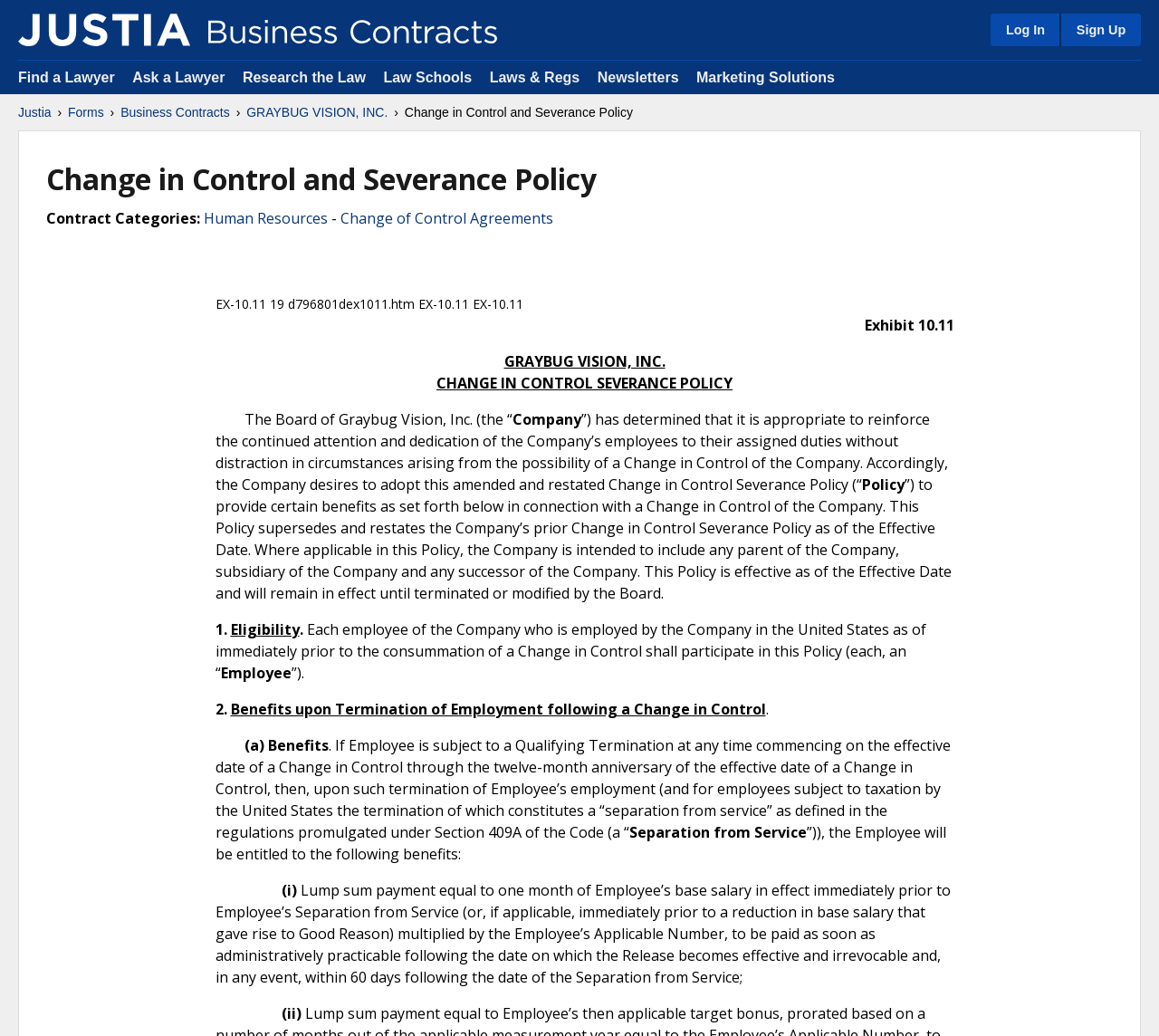Answer the question briefly using a single word or phrase: 
What is the name of the company?

GRAYBUG VISION, INC.